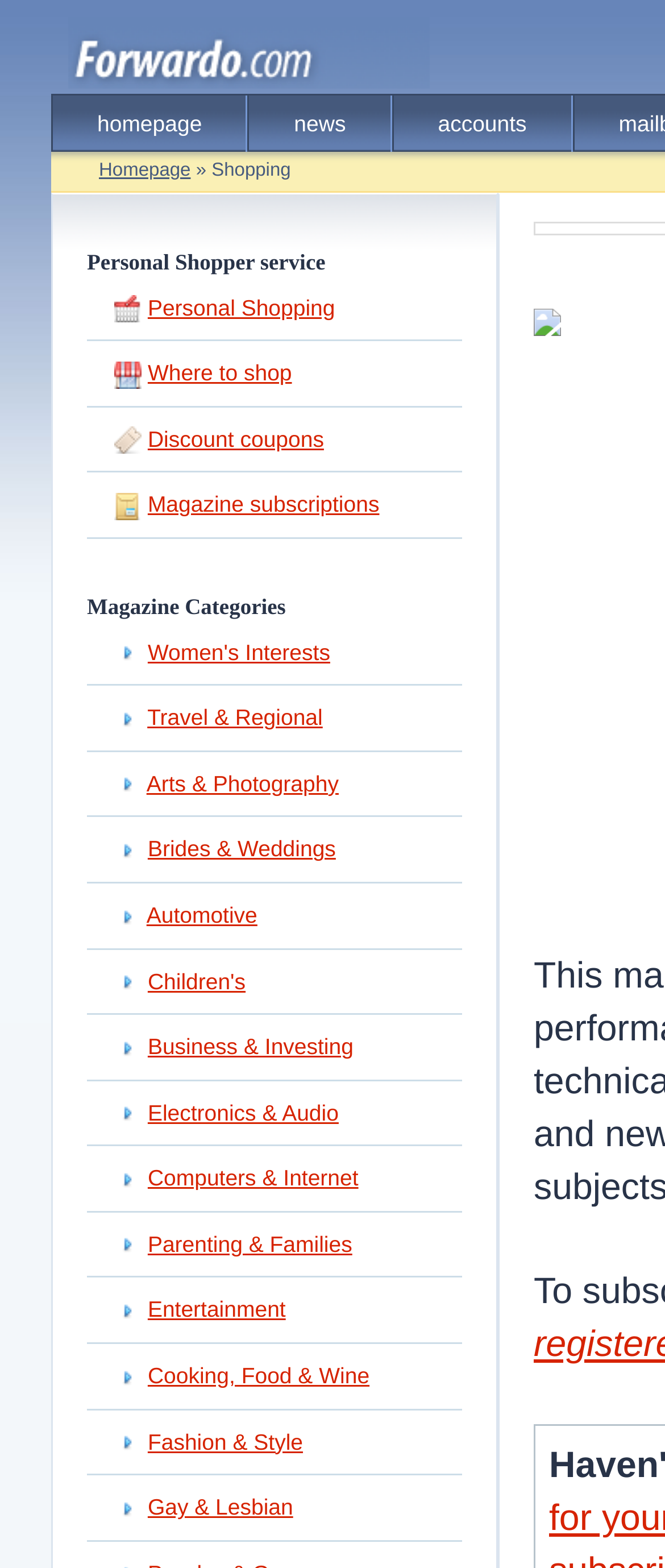Please identify the bounding box coordinates of the region to click in order to complete the task: "check personal shopping". The coordinates must be four float numbers between 0 and 1, specified as [left, top, right, bottom].

[0.222, 0.188, 0.504, 0.204]